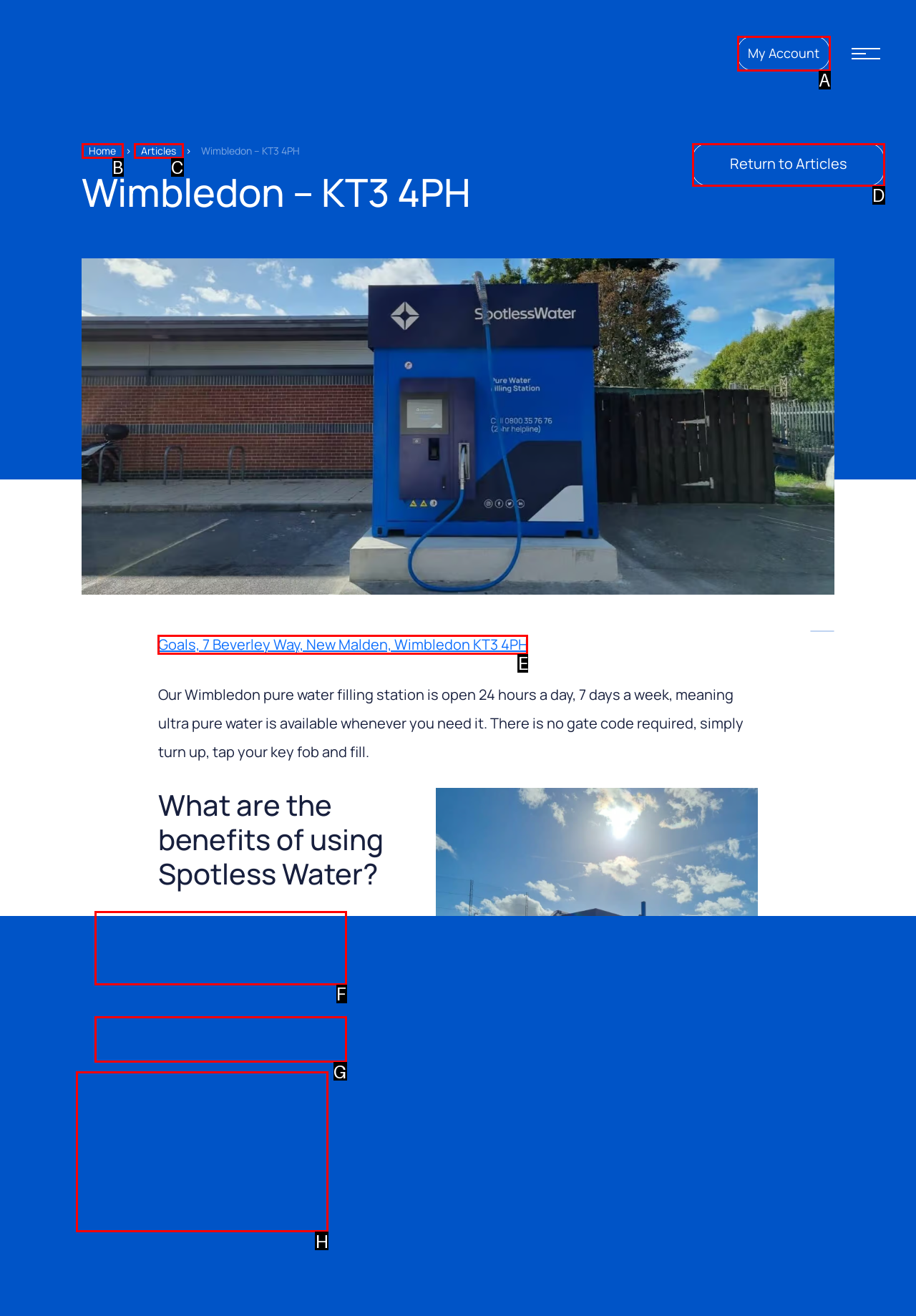Choose the UI element that best aligns with the description: What is Ultra Pure Water?
Respond with the letter of the chosen option directly.

F